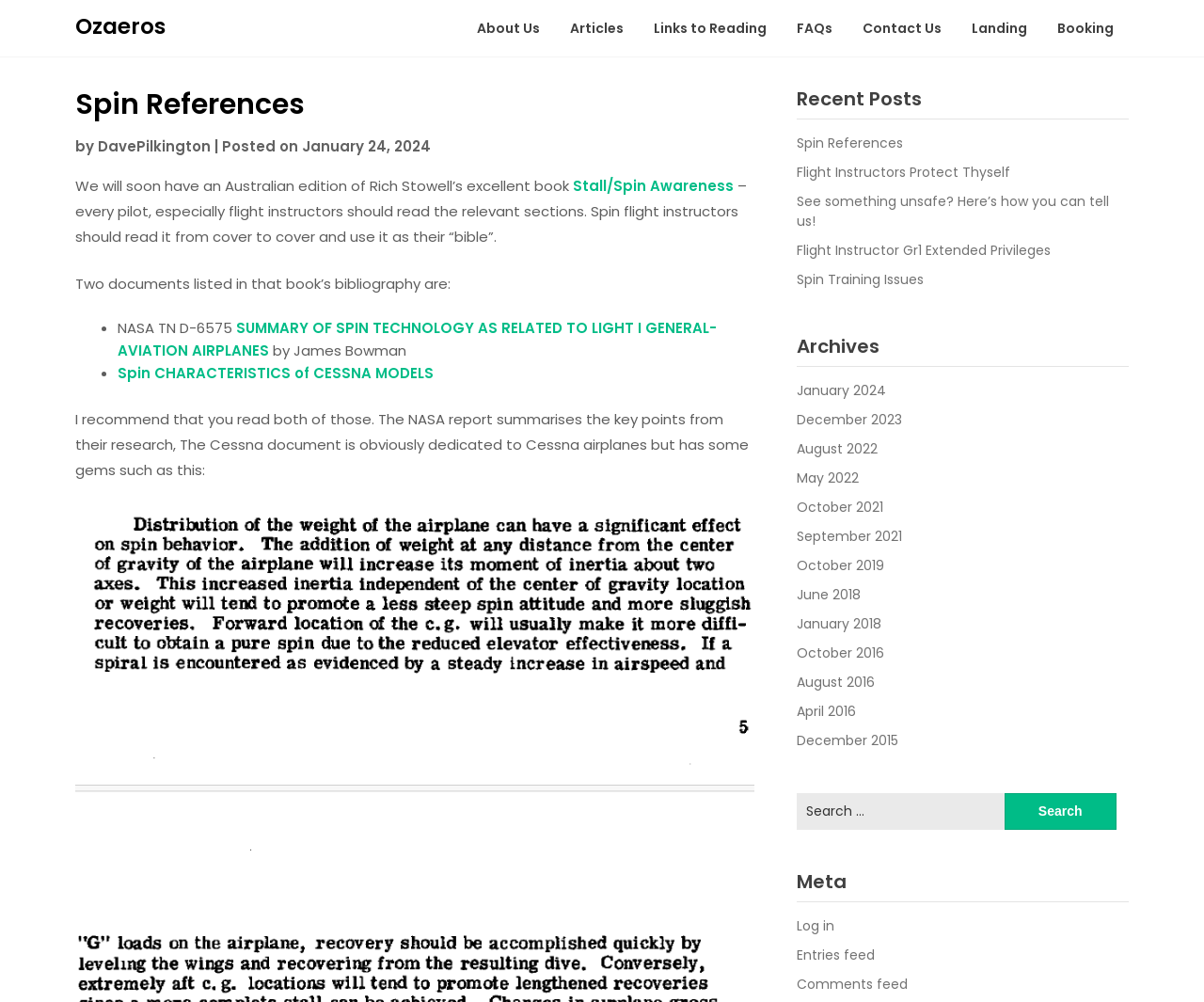Detail the webpage's structure and highlights in your description.

The webpage is titled "Spin References – Ozaeros" and has a prominent heading "Ozaeros" at the top left corner. Below the title, there is a navigation menu with links to "About Us", "Articles", "Links to Reading", "FAQs", "Contact Us", "Landing", and "Booking" from left to right.

The main content area is divided into two sections. The left section has a heading "Spin References" and contains a brief introduction to the topic, followed by a paragraph of text discussing the importance of reading relevant sections of a book on spin awareness. There are also two bullet points listing documents related to spin technology, with links to NASA and Cessna reports.

The right section has three columns of links. The top column is headed "Recent Posts" and lists five links to recent articles. The middle column is headed "Archives" and lists 12 links to monthly archives from 2015 to 2024. The bottom column has a search bar with a button and a heading "Meta" with links to "Log in", "Entries feed", and "Comments feed".

Throughout the page, there are no images, but there are several links to external resources and internal pages. The overall layout is organized, with clear headings and concise text.